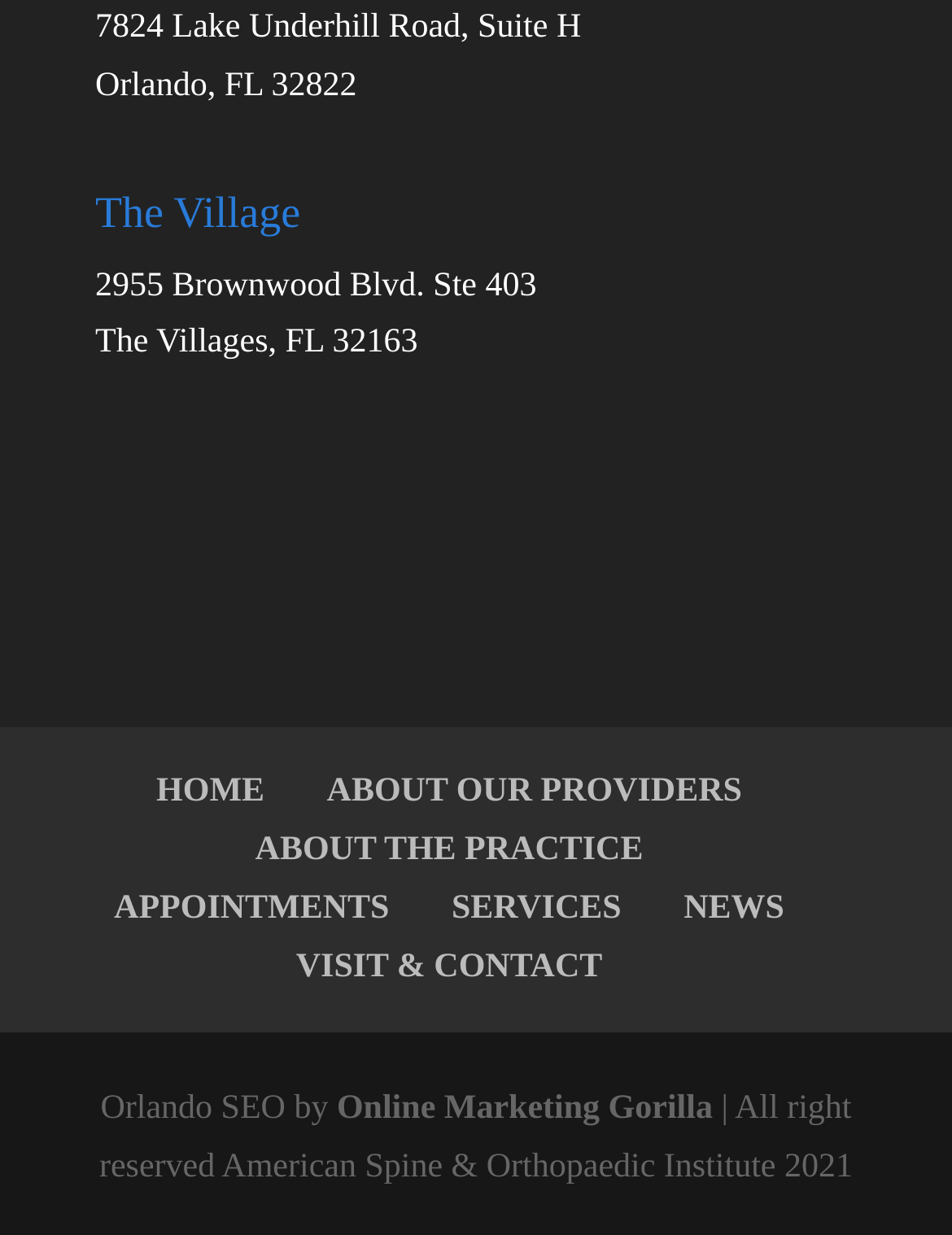Determine the bounding box coordinates of the element that should be clicked to execute the following command: "go to home page".

[0.164, 0.627, 0.278, 0.657]